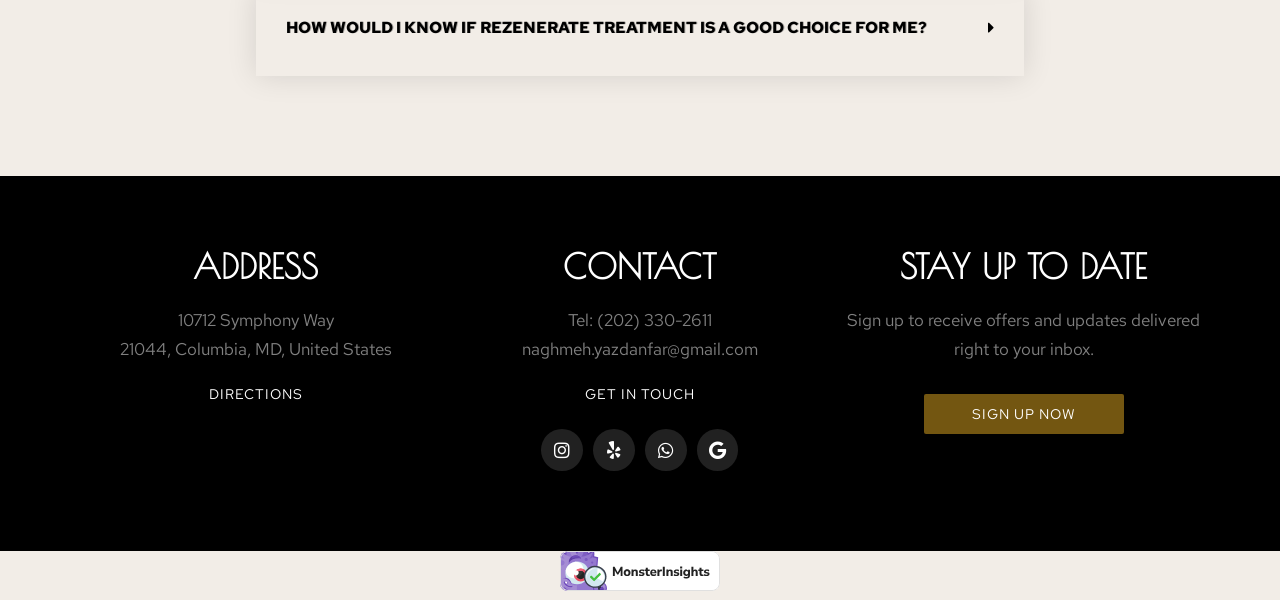What is the purpose of the 'DIRECTIONS' link?
Based on the image, answer the question with as much detail as possible.

I inferred the purpose of the 'DIRECTIONS' link by its location in the 'ADDRESS' section and its text, which suggests that it provides directions to the location.